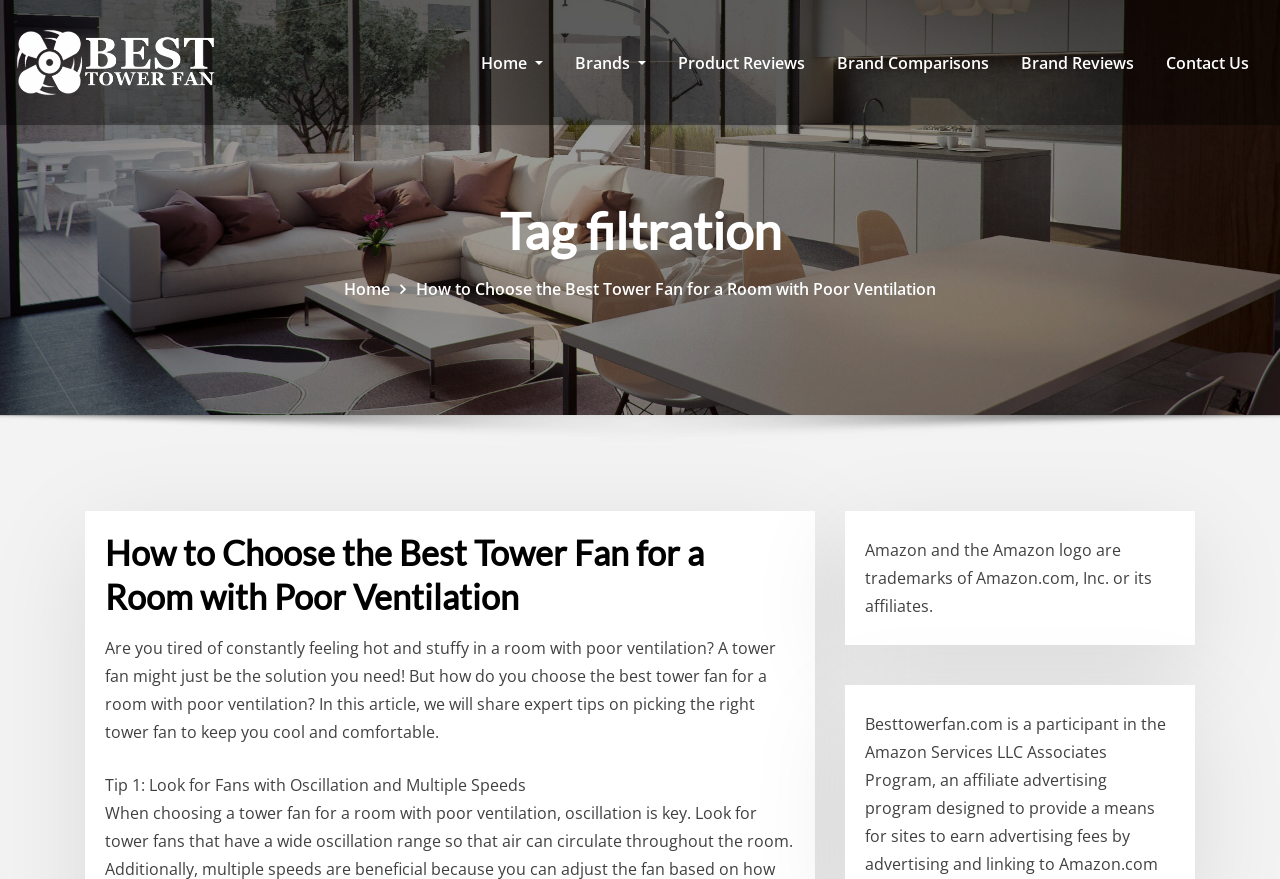Locate the bounding box coordinates of the UI element described by: "Brands". The bounding box coordinates should consist of four float numbers between 0 and 1, i.e., [left, top, right, bottom].

[0.437, 0.015, 0.517, 0.128]